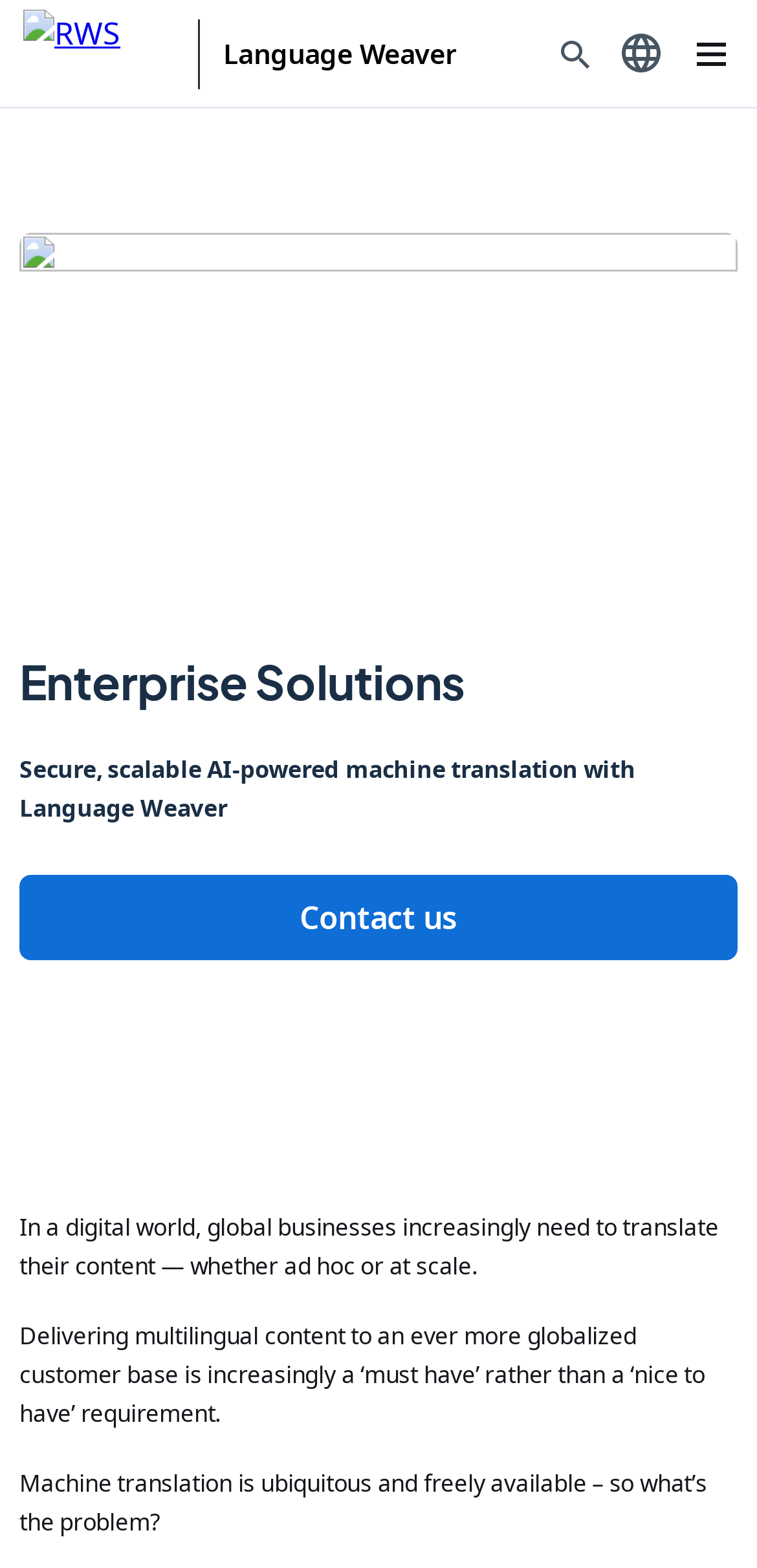What is the main purpose of Language Weaver?
Ensure your answer is thorough and detailed.

The main purpose of Language Weaver is machine translation, which can be inferred from the text 'Secure, scalable AI-powered machine translation with Language Weaver' and the context of the webpage discussing translation of vast amounts of data at enterprise scale.